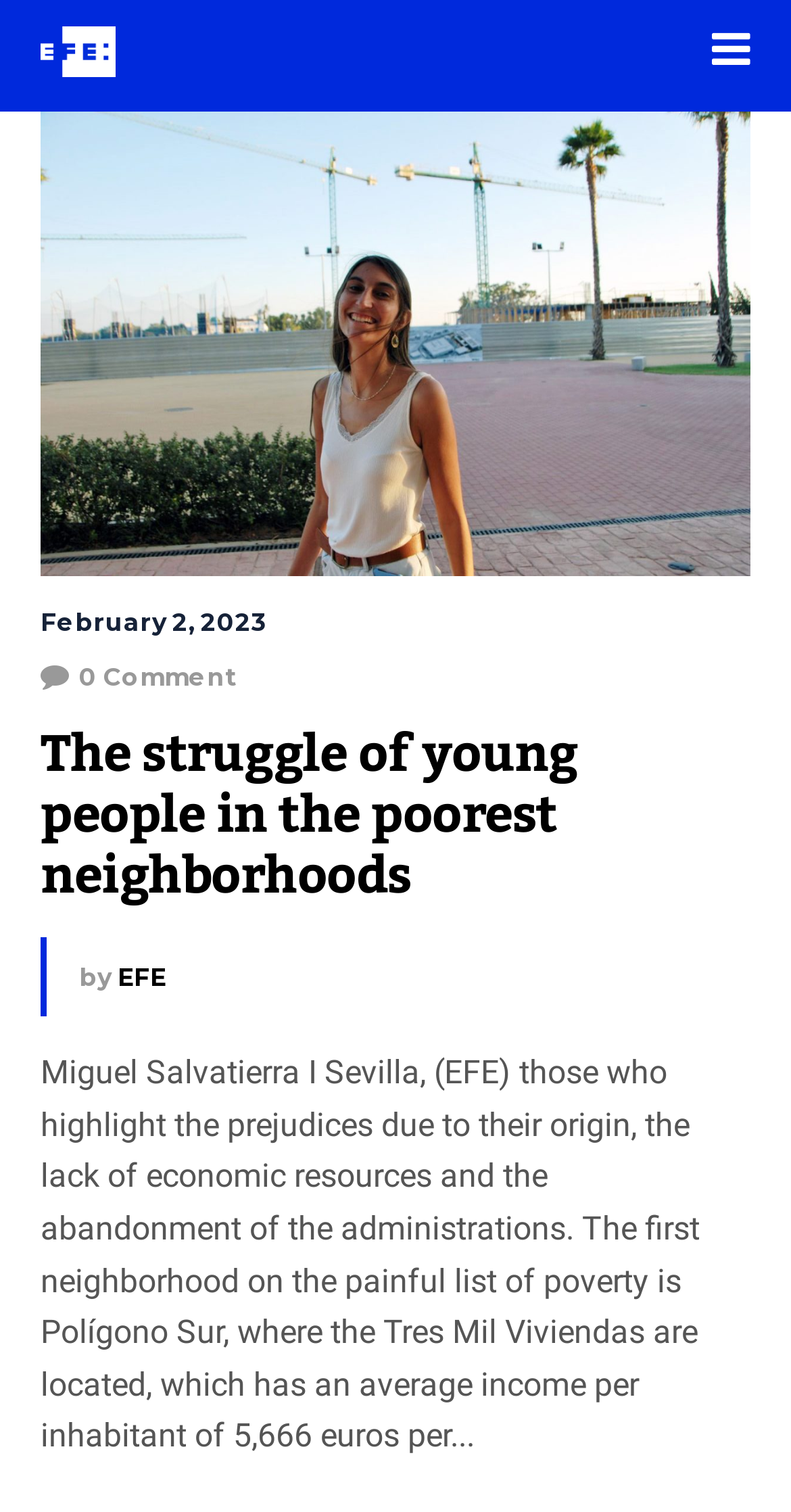What is the date of the article?
From the image, respond using a single word or phrase.

February 2, 2023